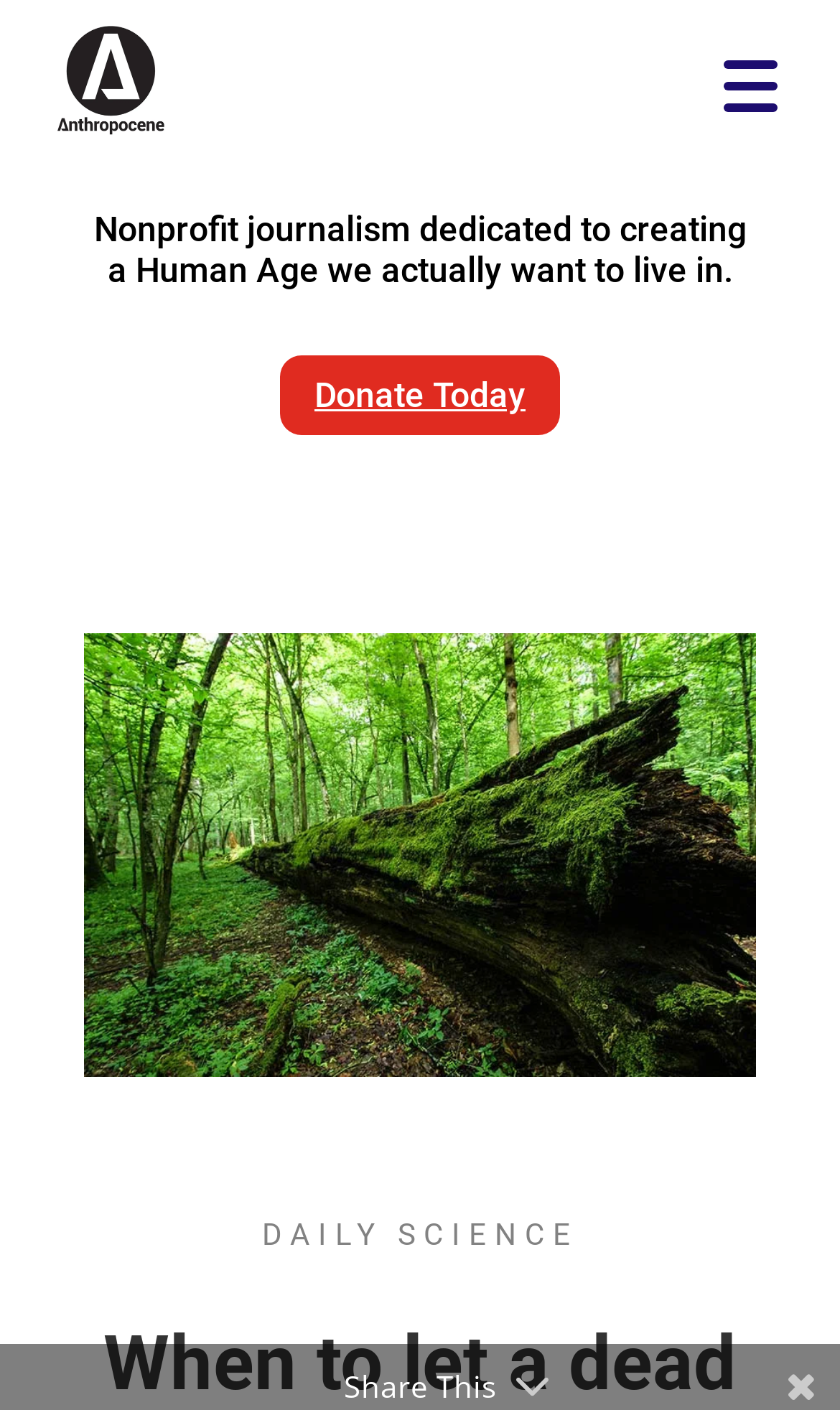Extract the main heading text from the webpage.

Nonprofit journalism dedicated to creating a Human Age we actually want to live in.